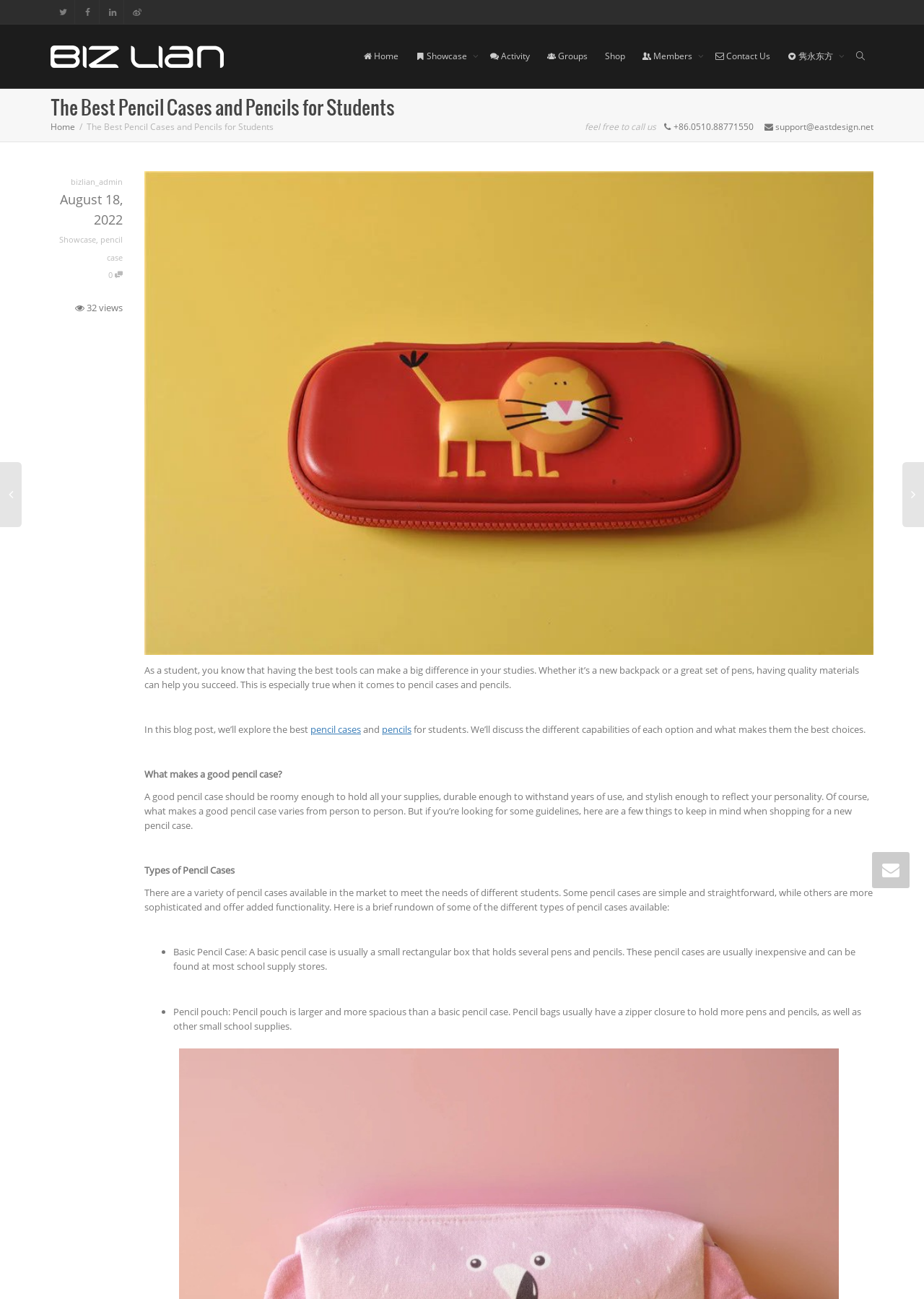Specify the bounding box coordinates for the region that must be clicked to perform the given instruction: "Read the blog post".

[0.156, 0.511, 0.93, 0.532]